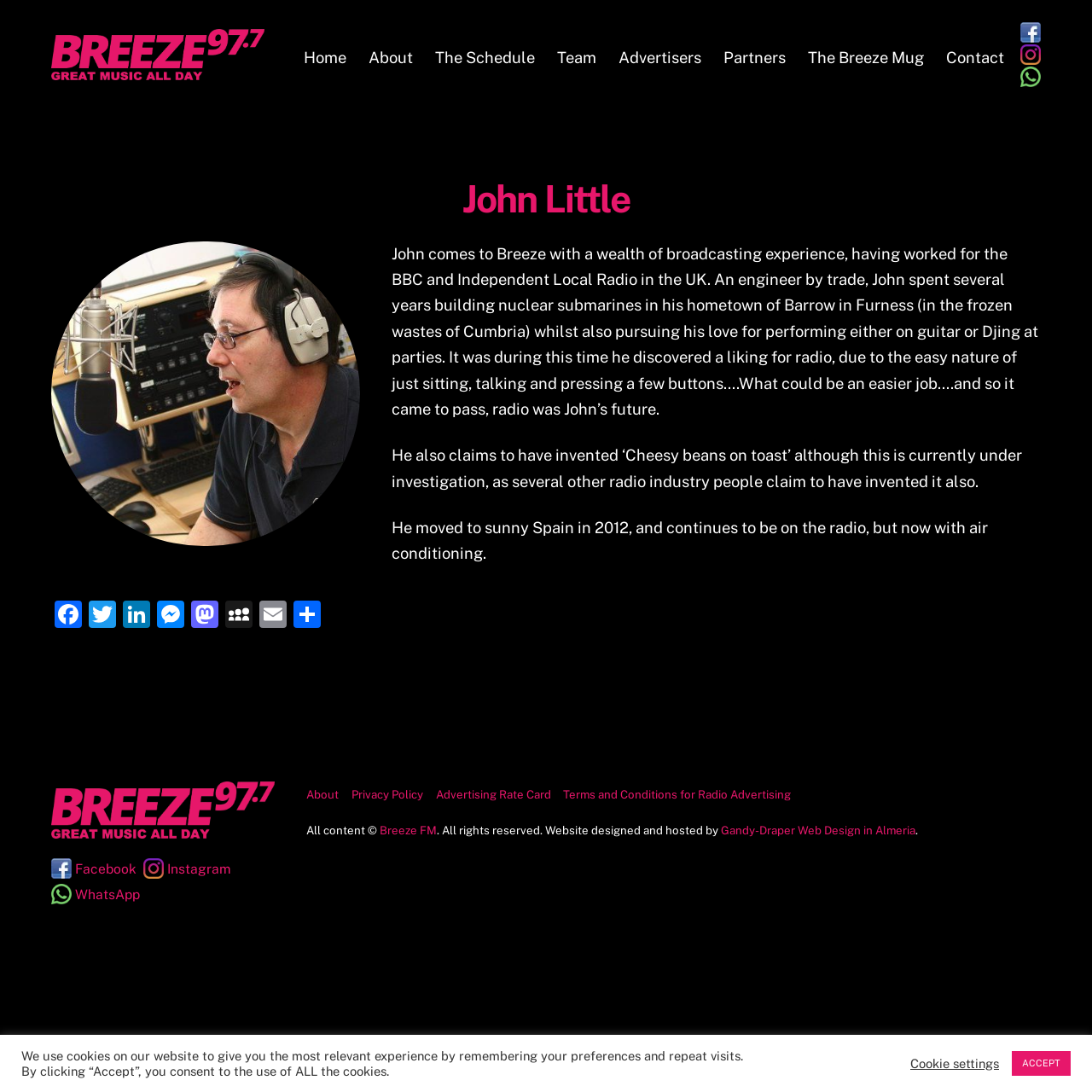Please locate the bounding box coordinates of the element that needs to be clicked to achieve the following instruction: "Click the HOME link". The coordinates should be four float numbers between 0 and 1, i.e., [left, top, right, bottom].

None